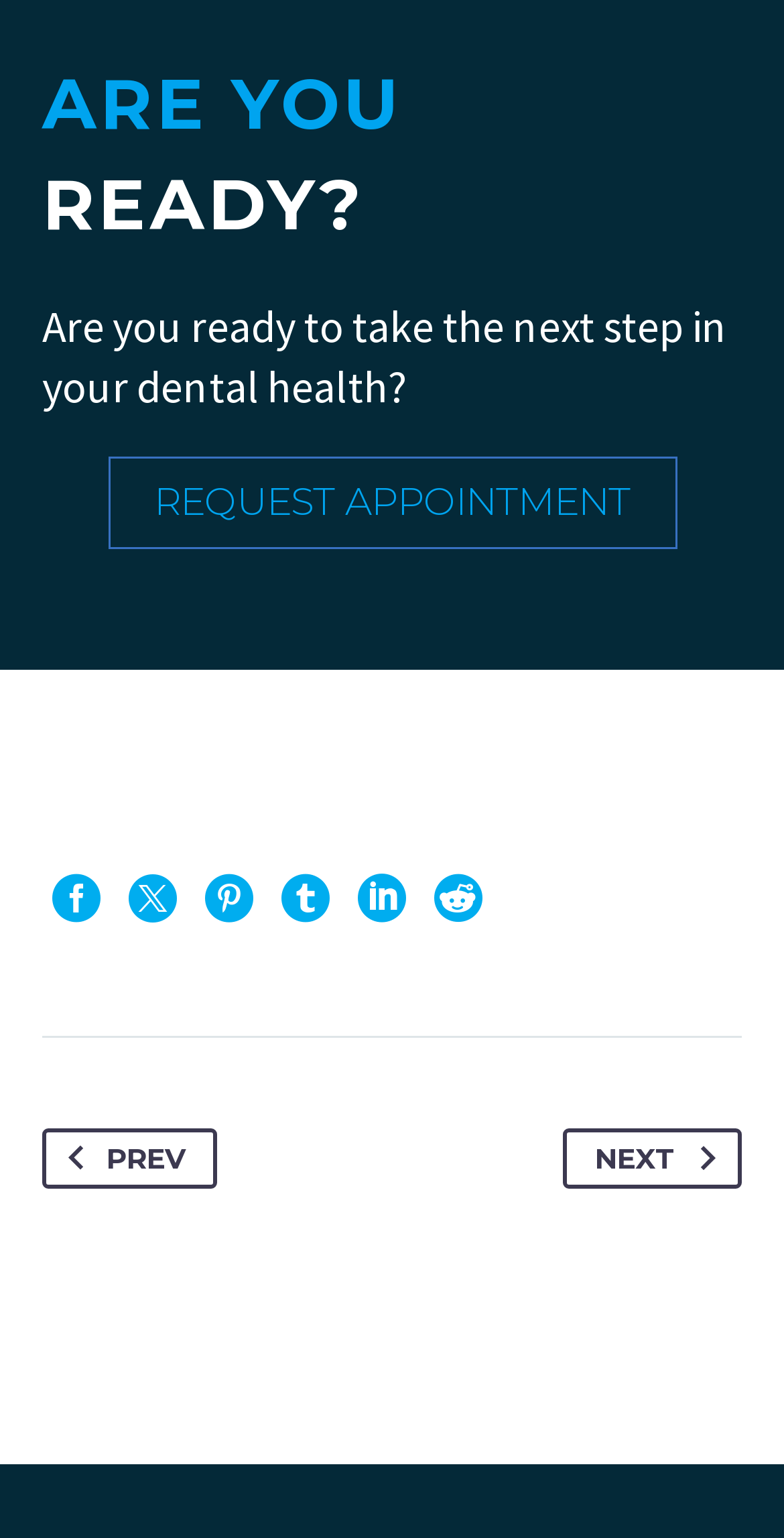How many social media links are present on the webpage?
Look at the image and answer with only one word or phrase.

6